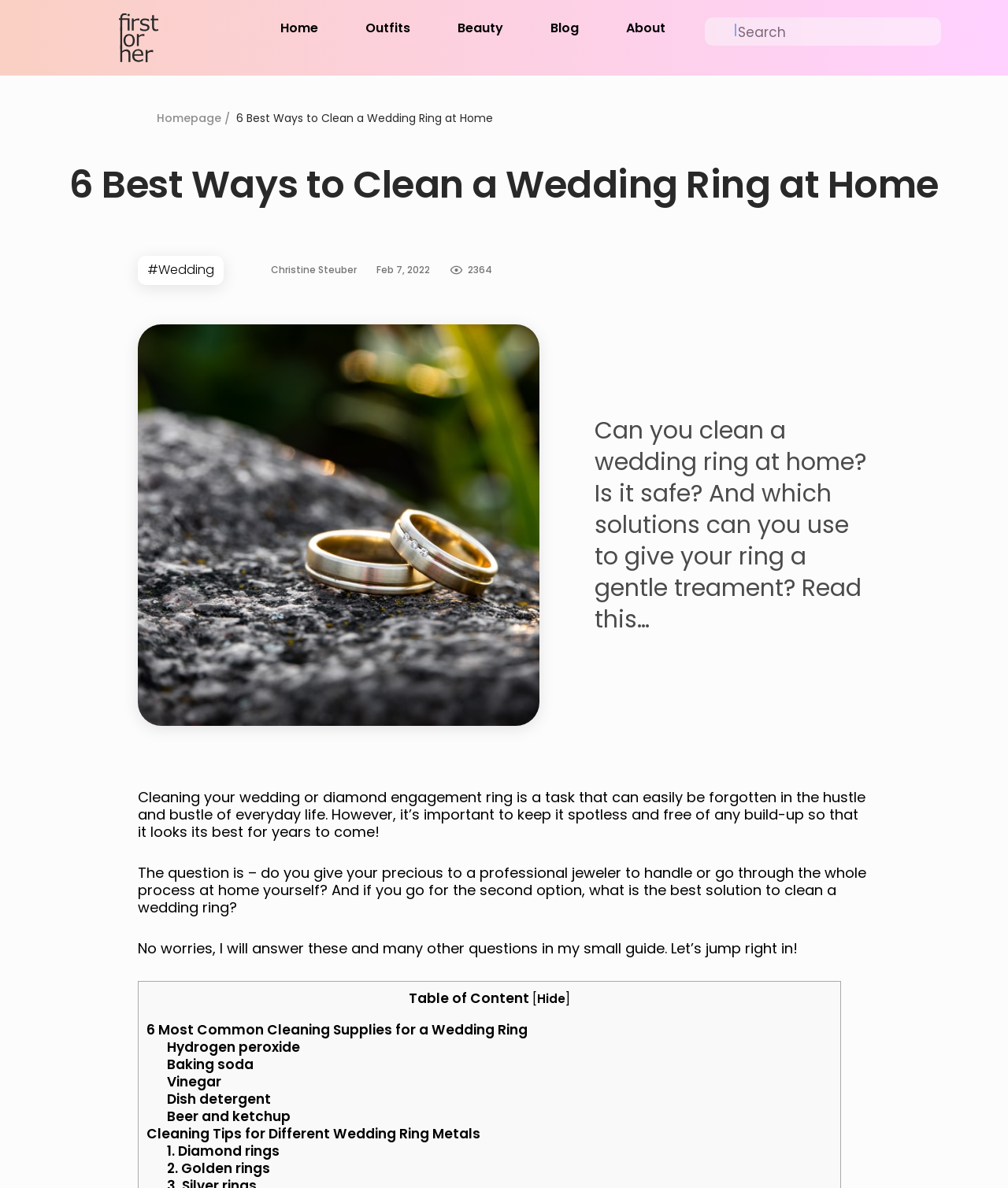Can you determine the main header of this webpage?

6 Best Ways to Clean a Wedding Ring at Home